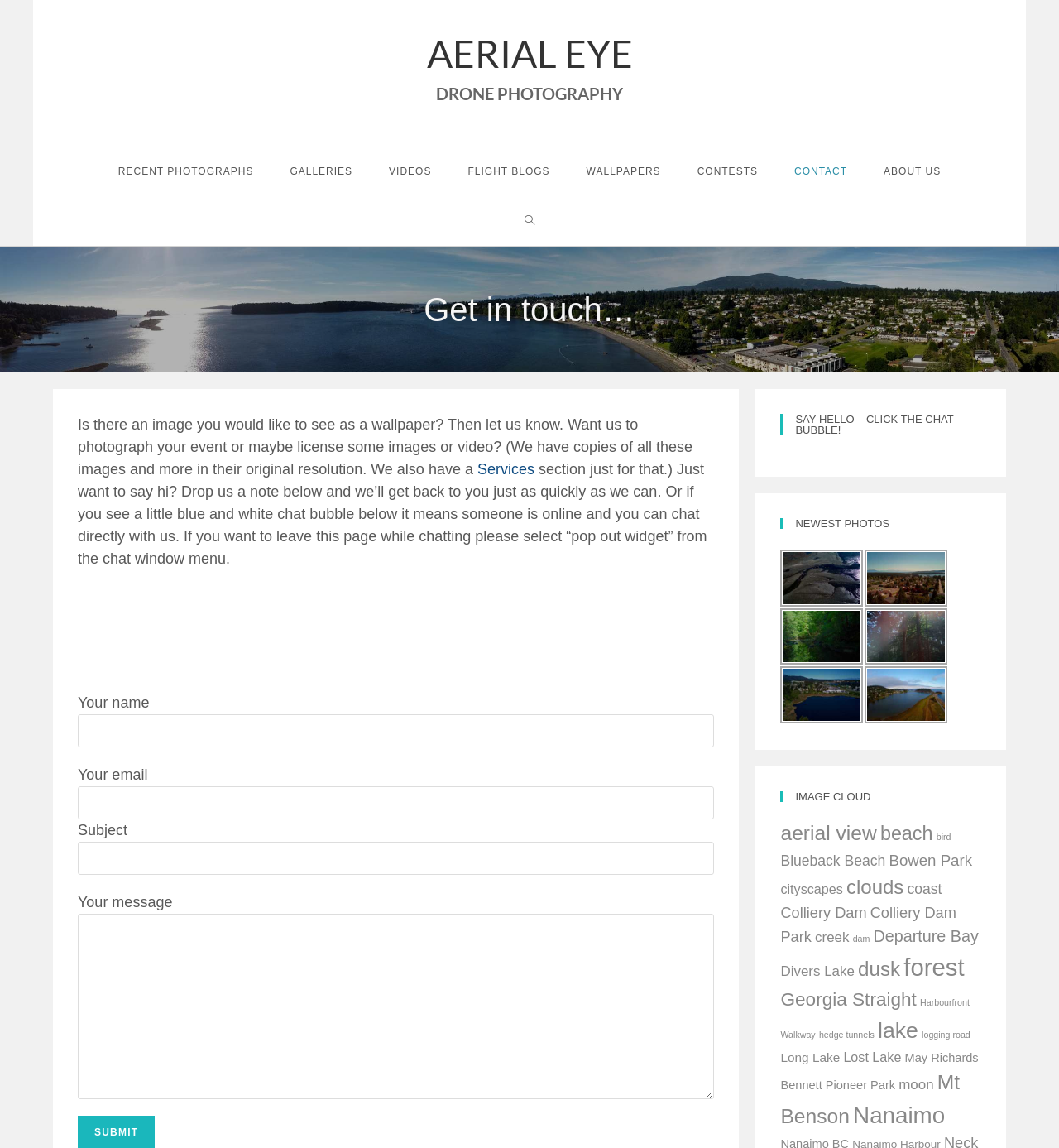Please predict the bounding box coordinates (top-left x, top-left y, bottom-right x, bottom-right y) for the UI element in the screenshot that fits the description: Aerial Eye Drone Photography

[0.078, 0.027, 0.922, 0.092]